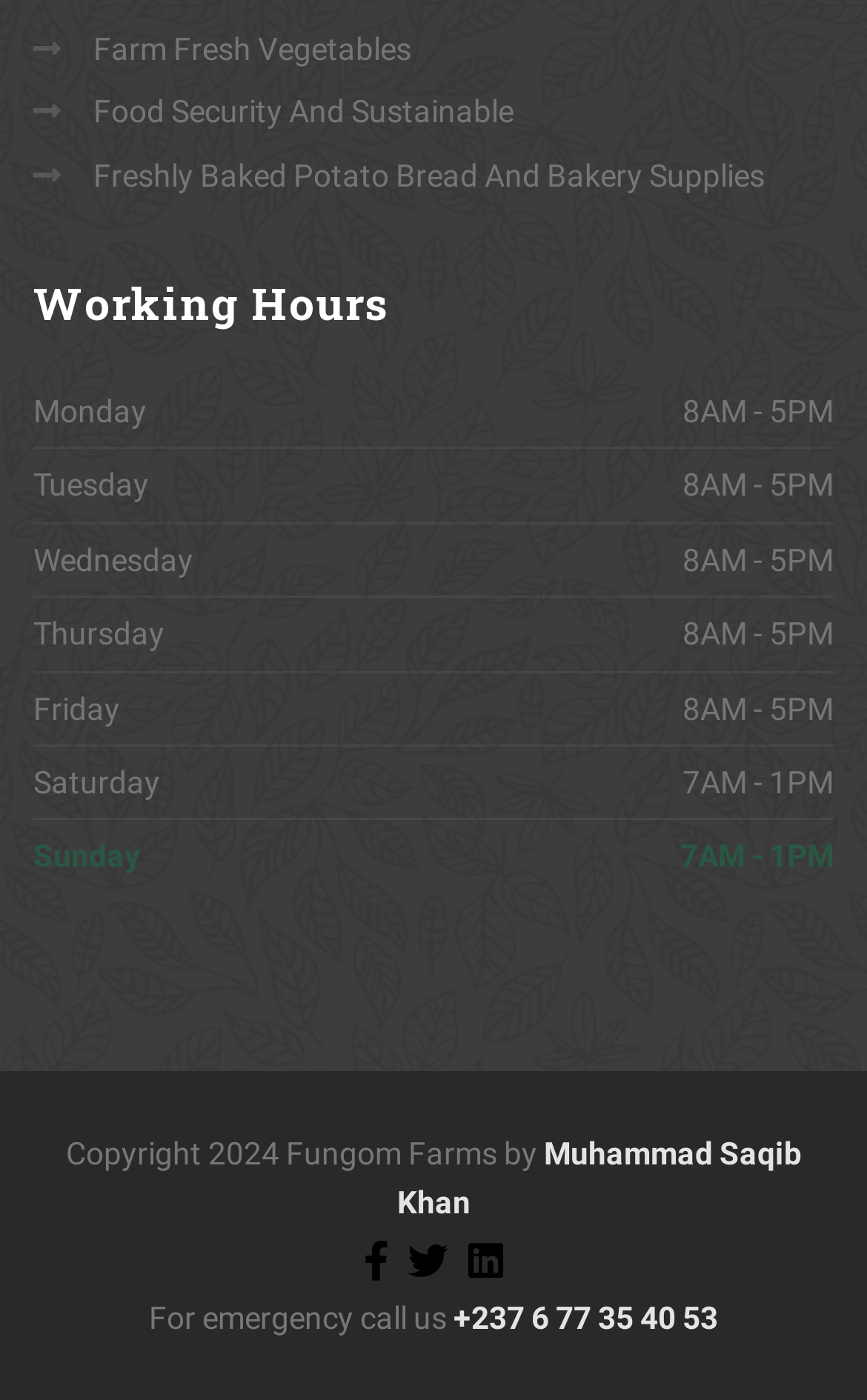Give a short answer using one word or phrase for the question:
What are the working hours on Monday?

8AM - 5PM